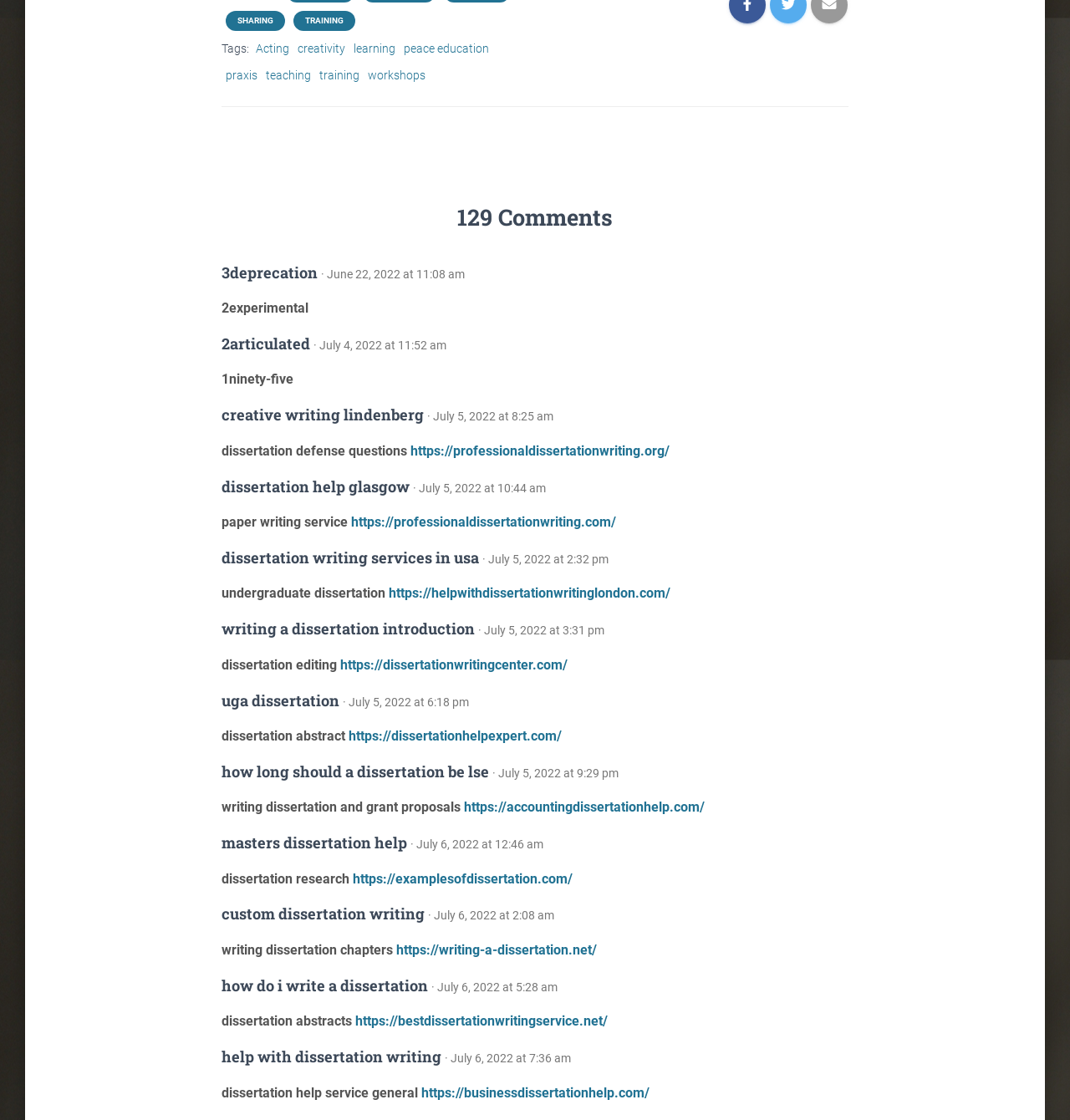Give a one-word or short phrase answer to this question: 
What is the URL linked to the text 'dissertation writing services in usa'?

https://professionaldissertationwriting.com/